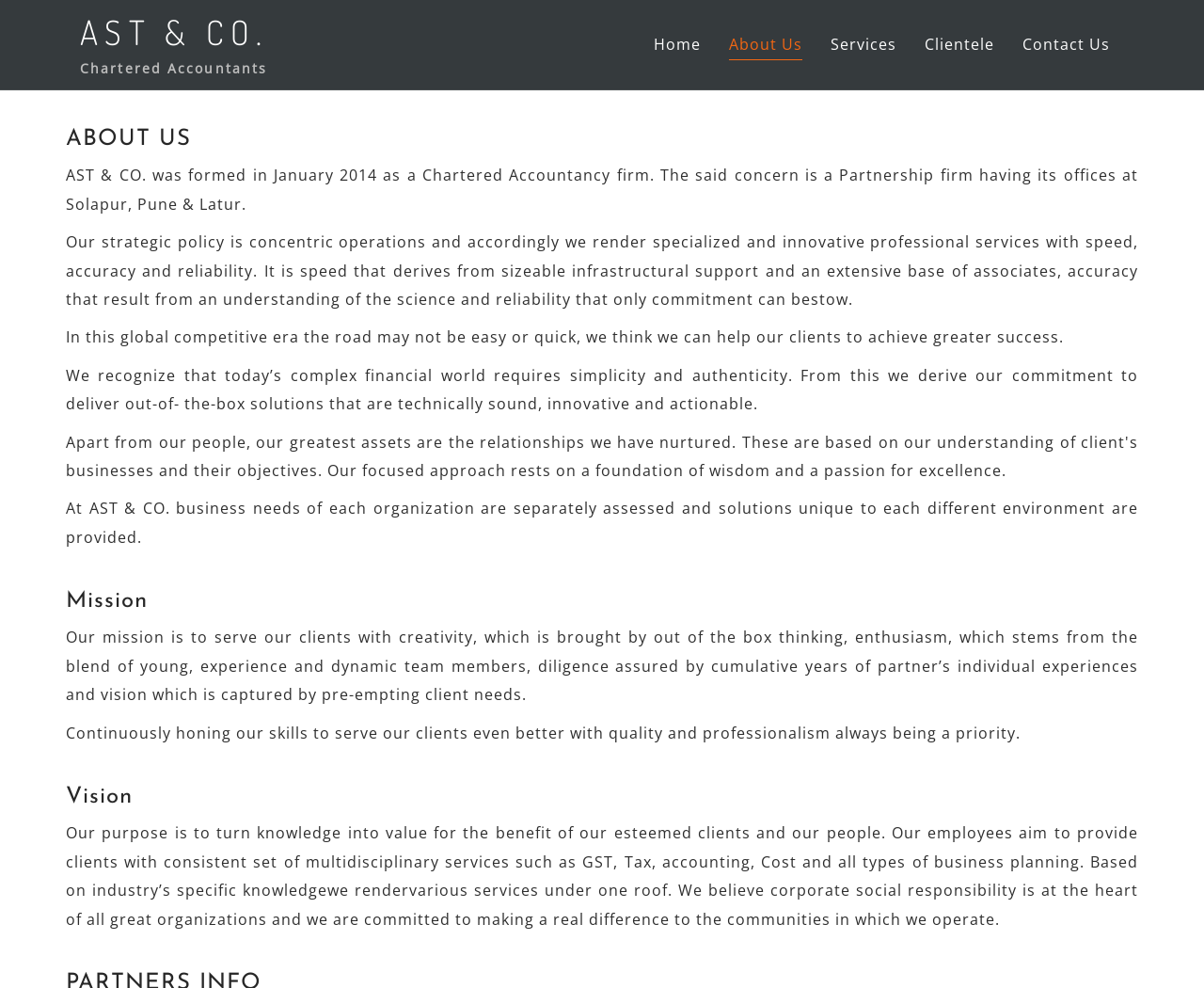Where are the offices of AST & CO. located?
Please provide a single word or phrase as your answer based on the image.

Solapur, Pune and Latur